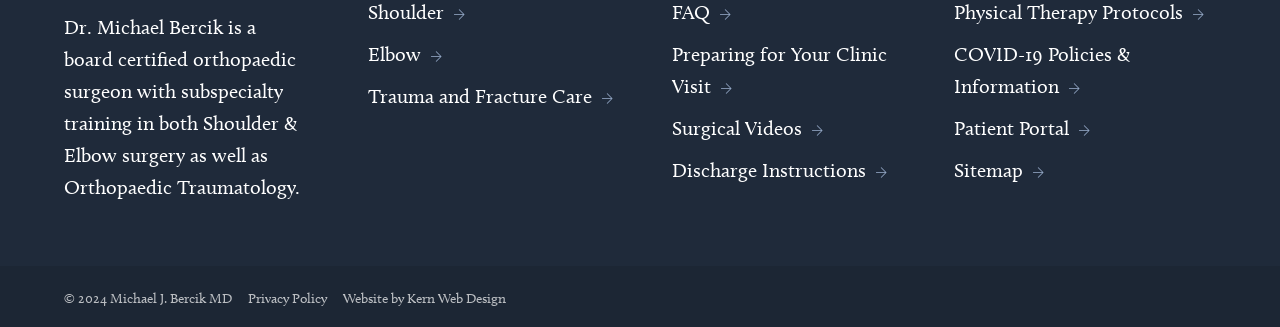Reply to the question with a single word or phrase:
What is Dr. Michael Bercik's specialty?

Orthopaedic surgeon